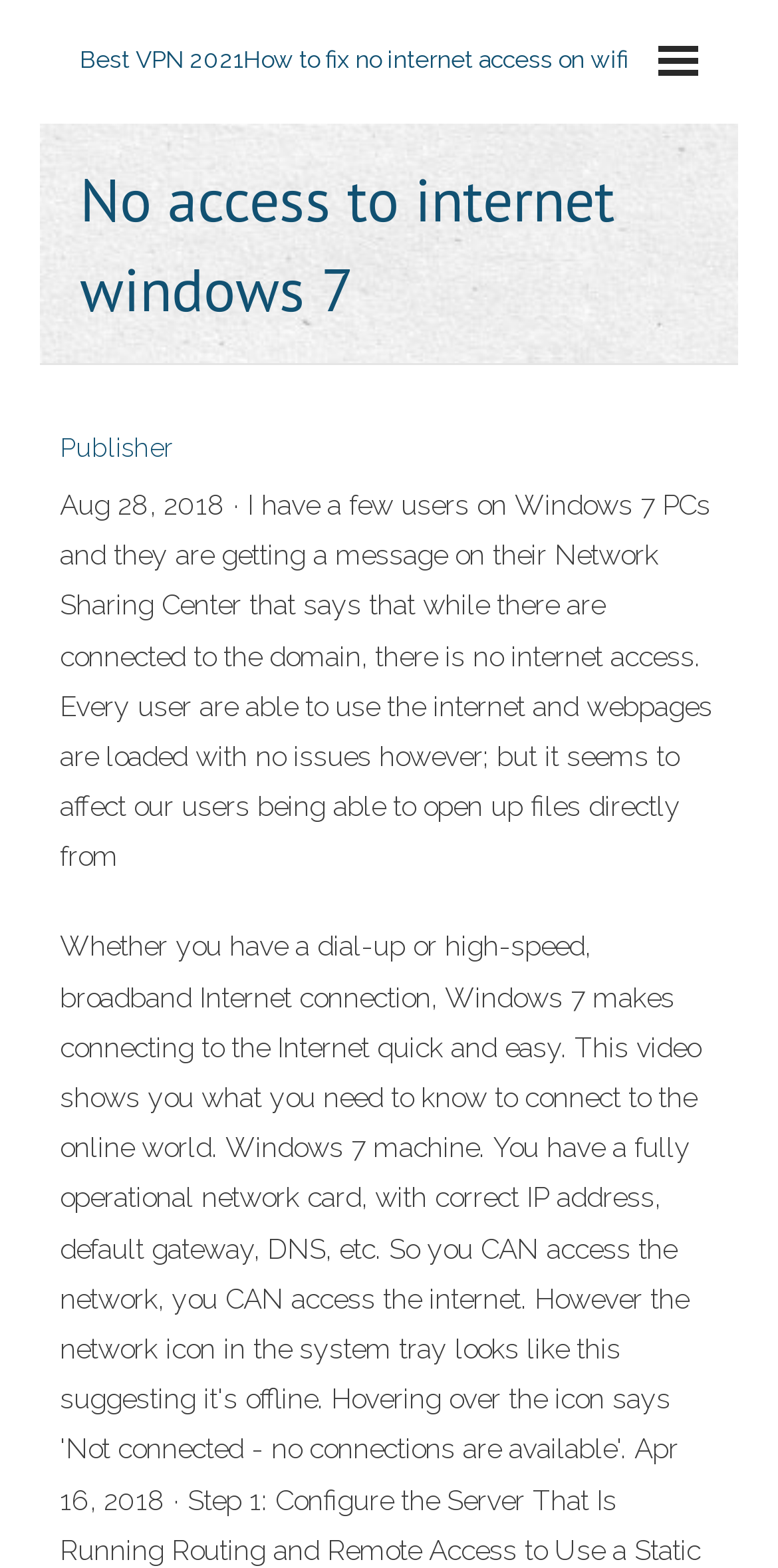What is the purpose of the link 'Best VPN 2021How to fix no internet access on wifi'?
Your answer should be a single word or phrase derived from the screenshot.

Fix internet access